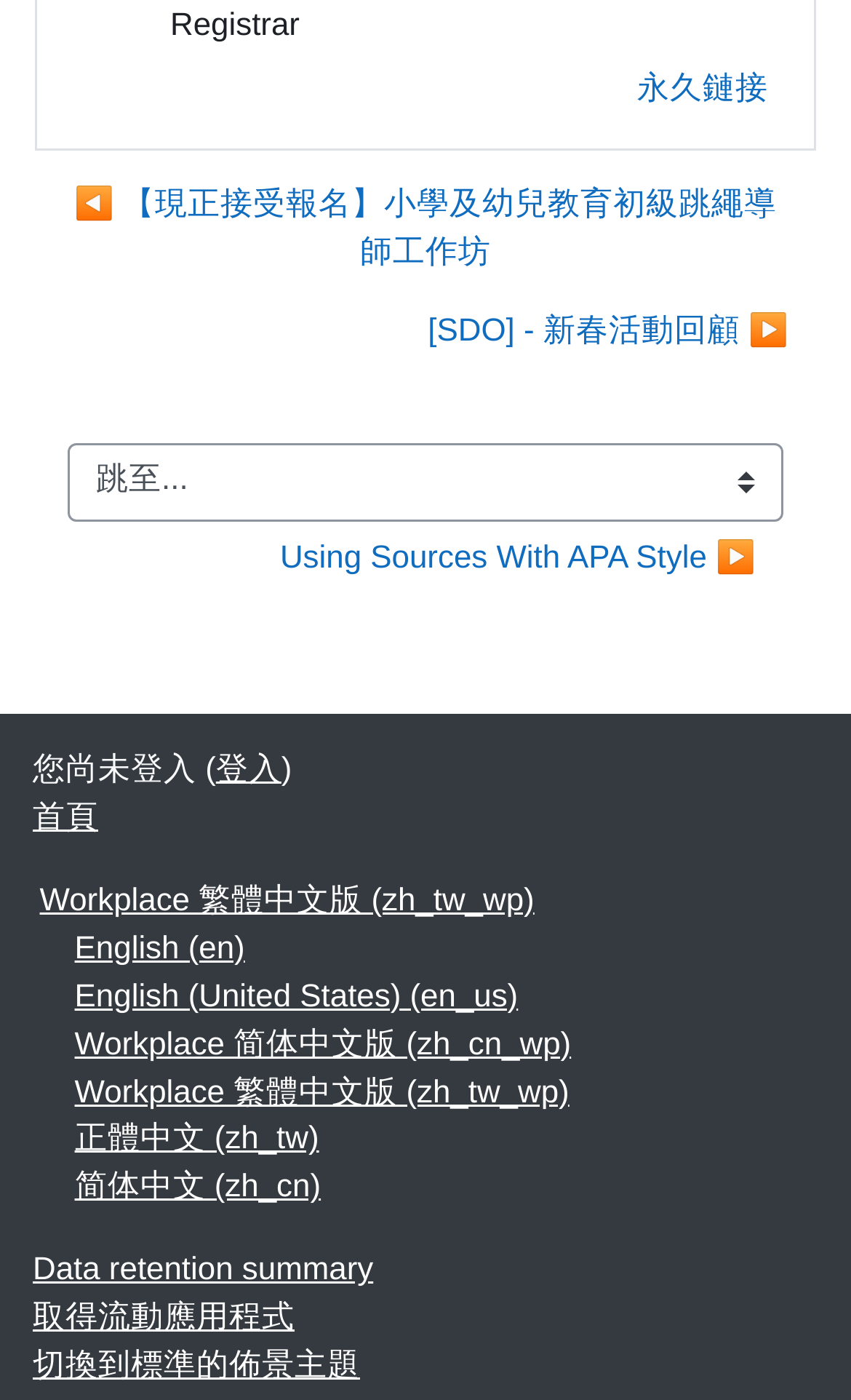Identify the bounding box coordinates for the UI element mentioned here: "[SDO] - 新春活動回顧 ▶︎". Provide the coordinates as four float values between 0 and 1, i.e., [left, top, right, bottom].

[0.47, 0.21, 0.959, 0.266]